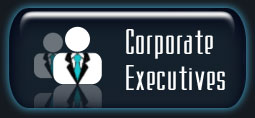What is the purpose of the button?
Please provide a single word or phrase answer based on the image.

Call-to-action for corporate executives